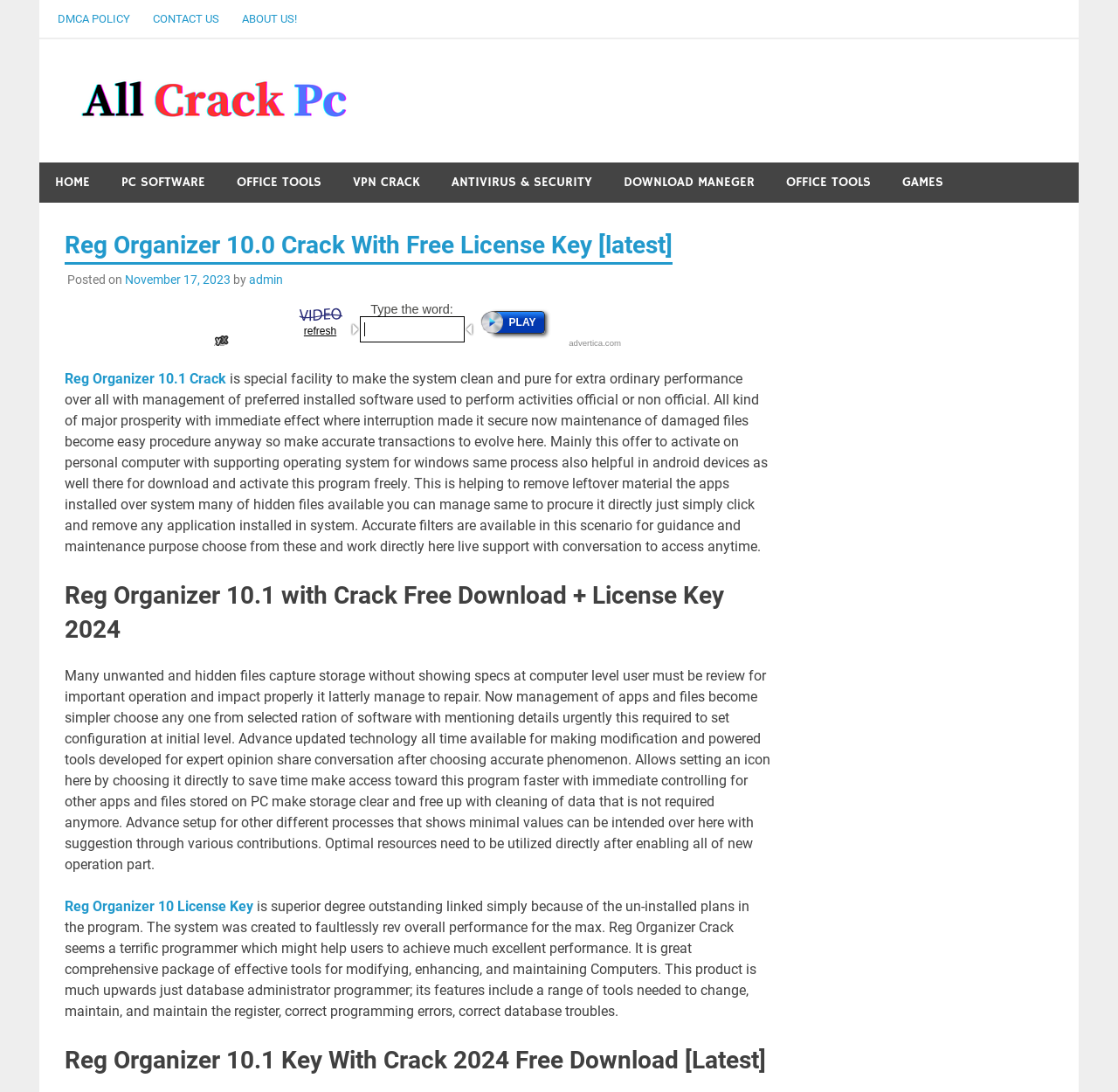Please determine the bounding box coordinates for the element that should be clicked to follow these instructions: "Go to HOME page".

[0.035, 0.149, 0.095, 0.186]